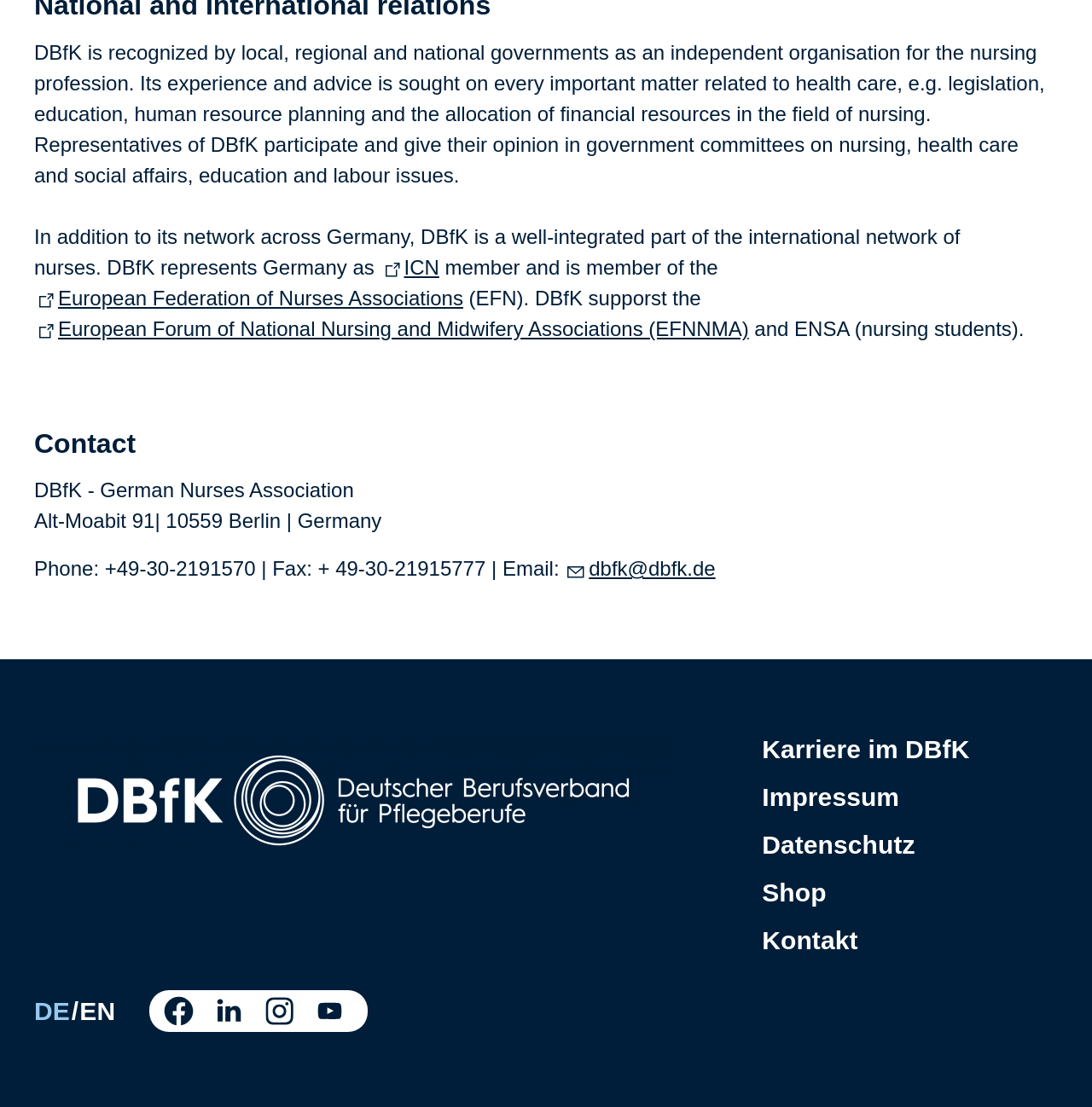Please specify the bounding box coordinates of the clickable region to carry out the following instruction: "Go to the Contact page". The coordinates should be four float numbers between 0 and 1, in the format [left, top, right, bottom].

[0.031, 0.37, 0.969, 0.429]